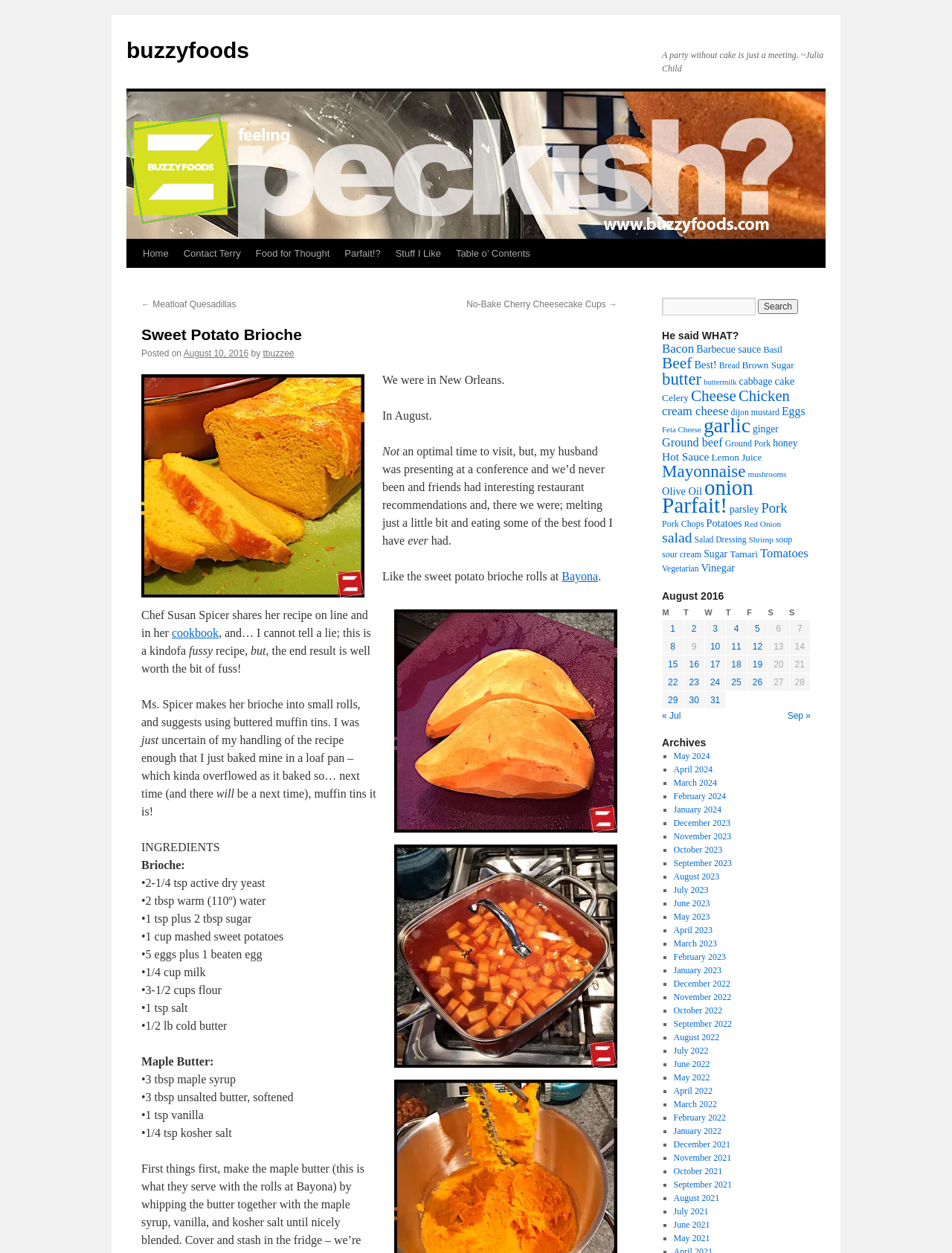Given the description Ground Pork, predict the bounding box coordinates of the UI element. Ensure the coordinates are in the format (top-left x, top-left y, bottom-right x, bottom-right y) and all values are between 0 and 1.

[0.761, 0.35, 0.809, 0.358]